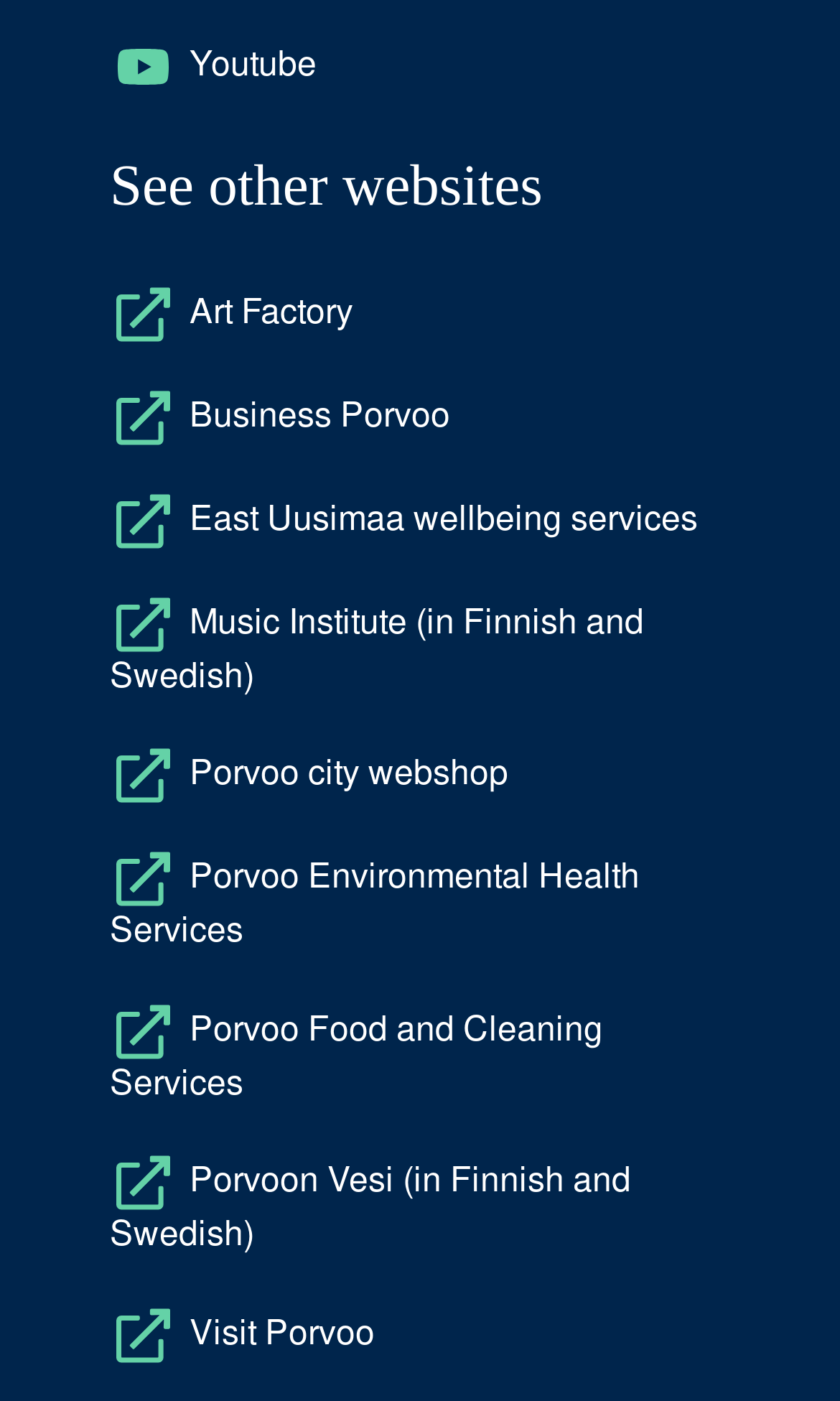Can you pinpoint the bounding box coordinates for the clickable element required for this instruction: "Check out East Uusimaa wellbeing services"? The coordinates should be four float numbers between 0 and 1, i.e., [left, top, right, bottom].

[0.138, 0.36, 0.831, 0.385]